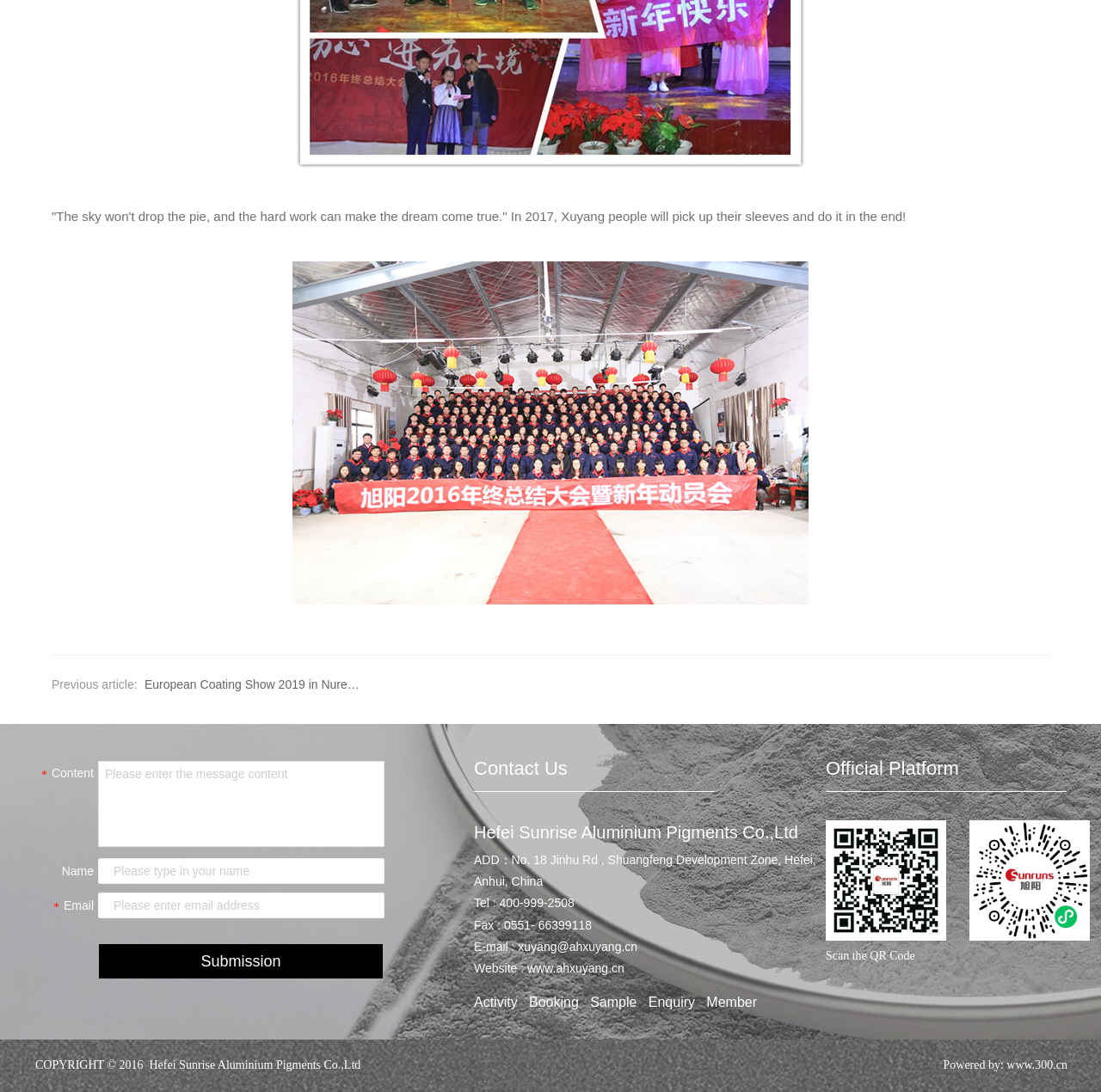What is the phone number?
Answer the question with a detailed and thorough explanation.

The phone number can be found in the static text element 'Tel : 400-999-2508' located at [0.43, 0.821, 0.522, 0.833].